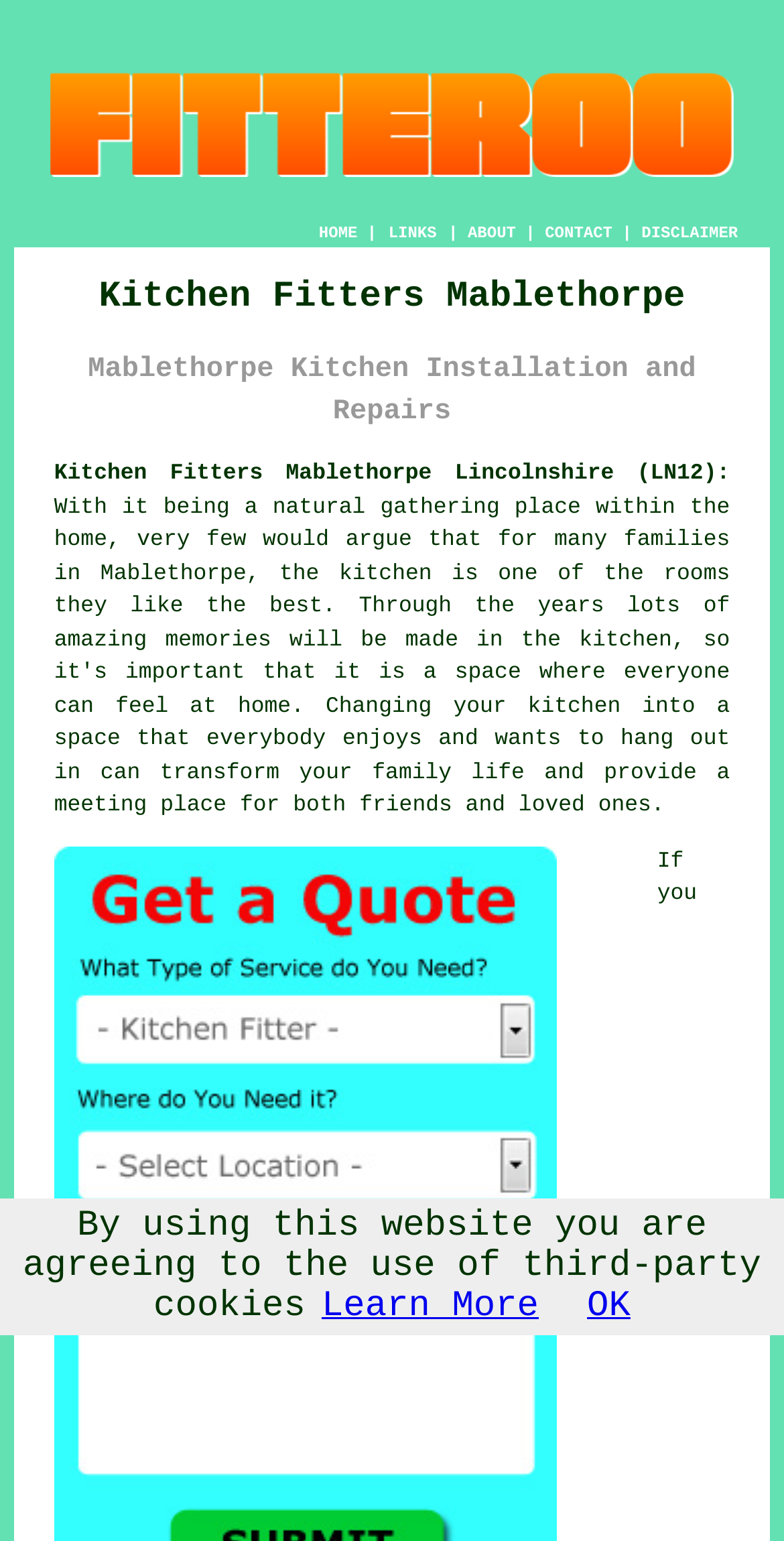Pinpoint the bounding box coordinates of the element that must be clicked to accomplish the following instruction: "Click the CONTACT link". The coordinates should be in the format of four float numbers between 0 and 1, i.e., [left, top, right, bottom].

[0.695, 0.147, 0.781, 0.158]